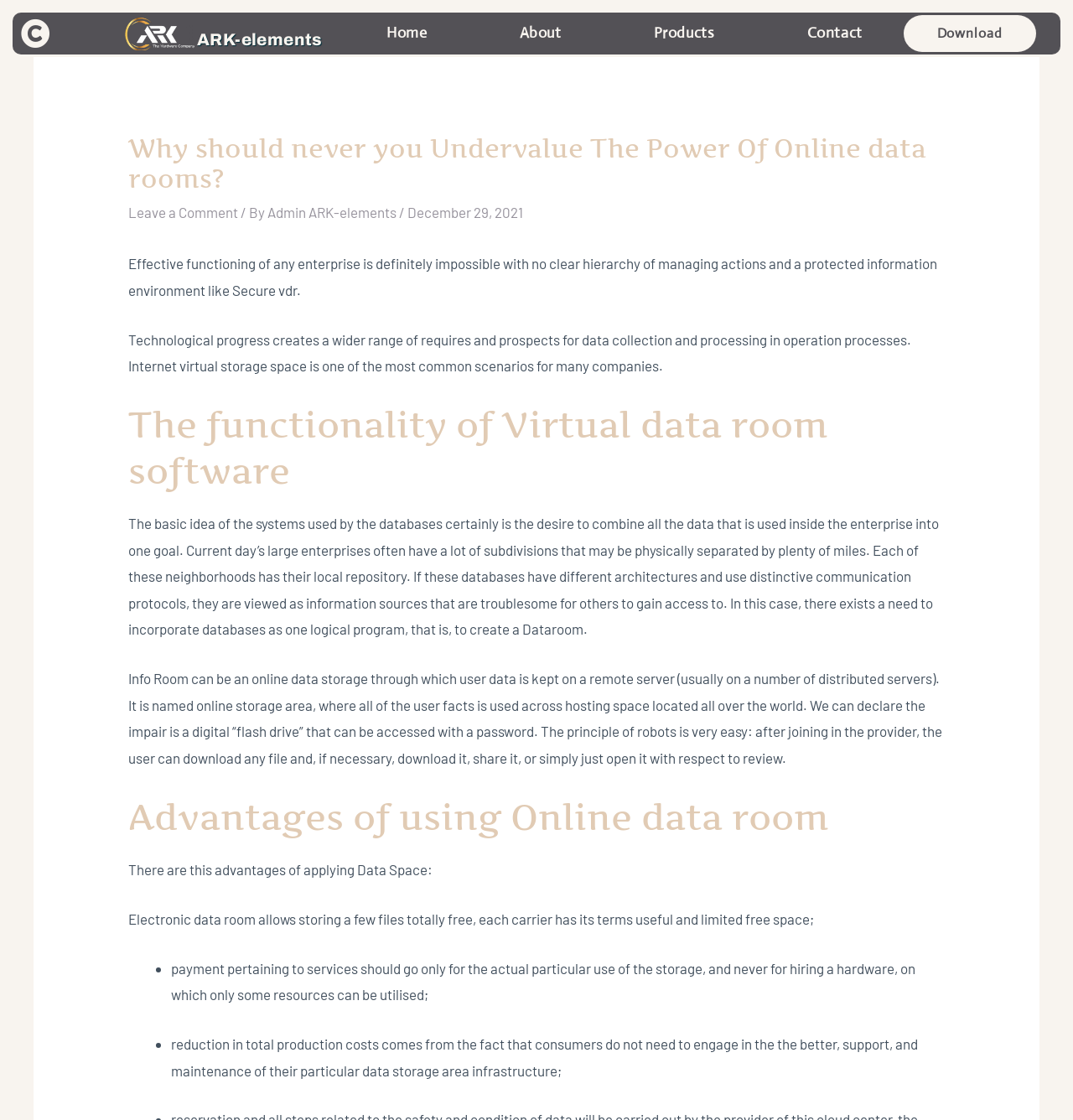What are the advantages of using Online data room?
Provide a short answer using one word or a brief phrase based on the image.

Several